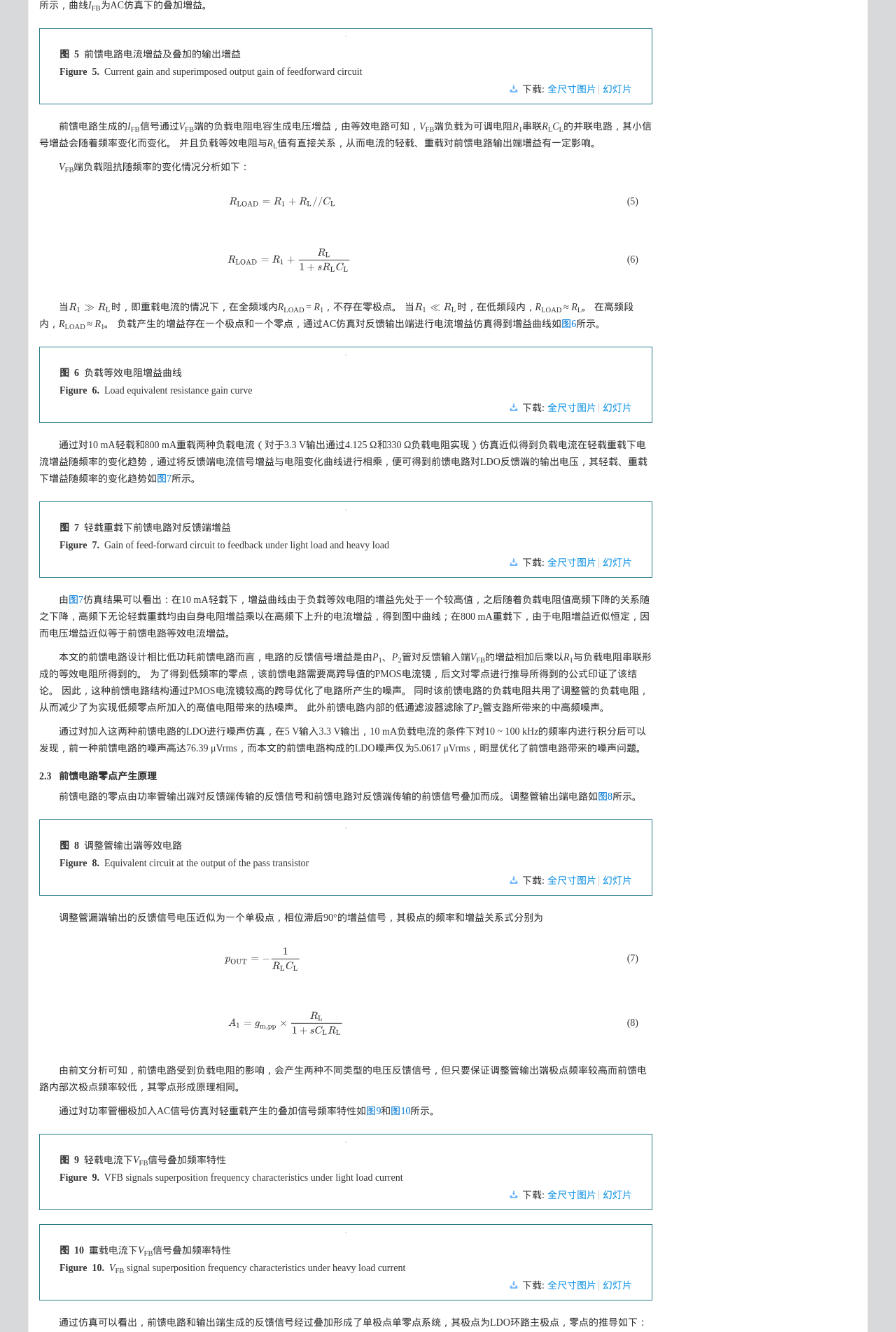Bounding box coordinates should be in the format (top-left x, top-left y, bottom-right x, bottom-right y) and all values should be floating point numbers between 0 and 1. Determine the bounding box coordinate for the UI element described as: R1≫RL

[0.077, 0.227, 0.124, 0.235]